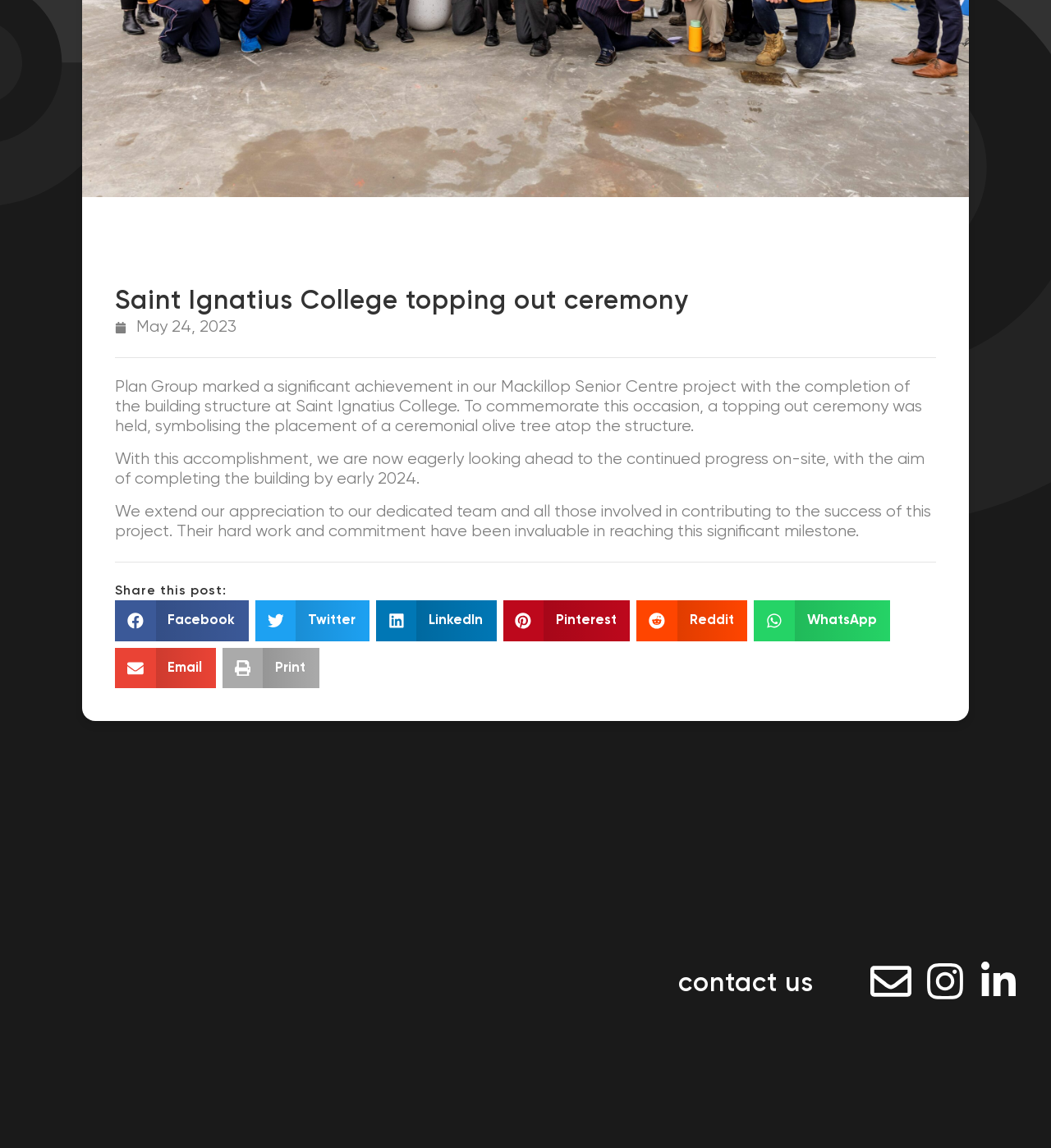Show the bounding box coordinates for the HTML element as described: "WhatsApp".

[0.717, 0.523, 0.847, 0.559]